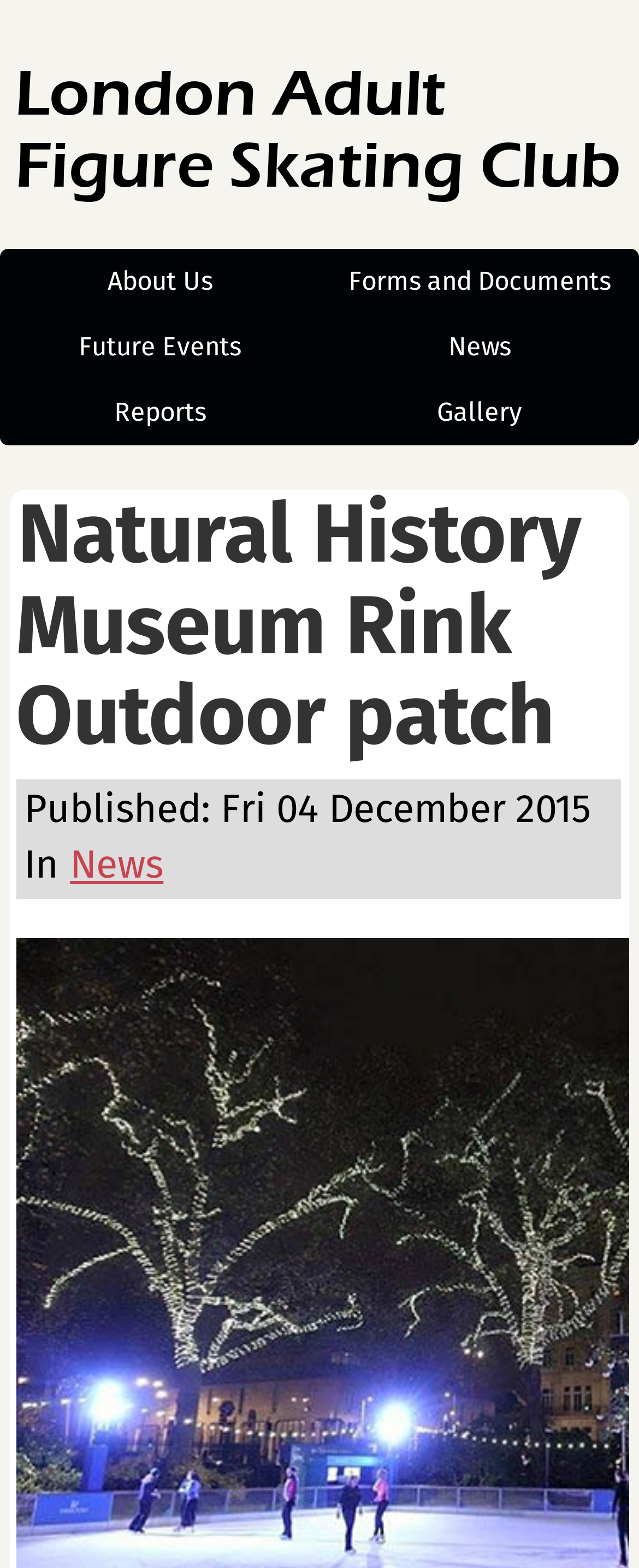Find the bounding box coordinates of the clickable region needed to perform the following instruction: "go to About Us". The coordinates should be provided as four float numbers between 0 and 1, i.e., [left, top, right, bottom].

[0.127, 0.159, 0.373, 0.2]